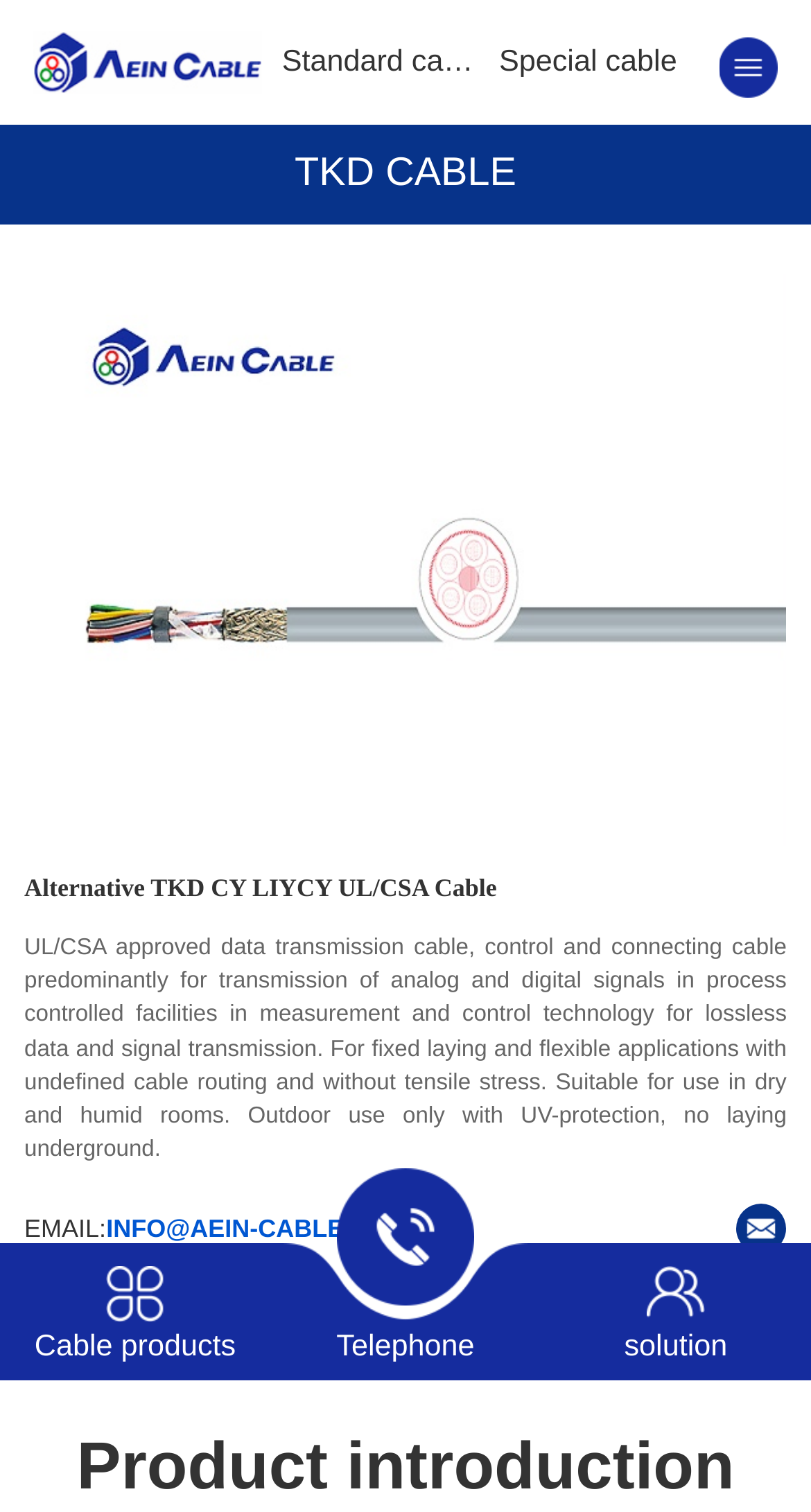Generate a detailed explanation of the webpage's features and information.

This webpage is about power and control cables, specifically for lift and conveyor facilities, lifting platforms, and electrical hoisting devices. 

At the top, there is a heading with a link to the left, and two links, "Standard cable" and "Special cable", positioned side by side to the right. Below this, there is a static text "TKD CABLE" centered on the page. 

To the left, there is a large image of a cable, taking up most of the vertical space. Above the image, there is a heading with the same text as the image, "Alternative TKD CY LIYCY UL/CSA Cable". Below the image, there is a block of text describing the cable, its features, and its uses. 

Further down, there is another heading with an email address, "EMAIL EMAIL:INFO@AEIN-CABLE.COM", and a link to the email with an envelope icon. 

At the bottom, there is a static text "Product introduction" centered on the page. To the left, there are three links, "Cable products", "Telephone consultation", and "solution", each with an emphasis icon.